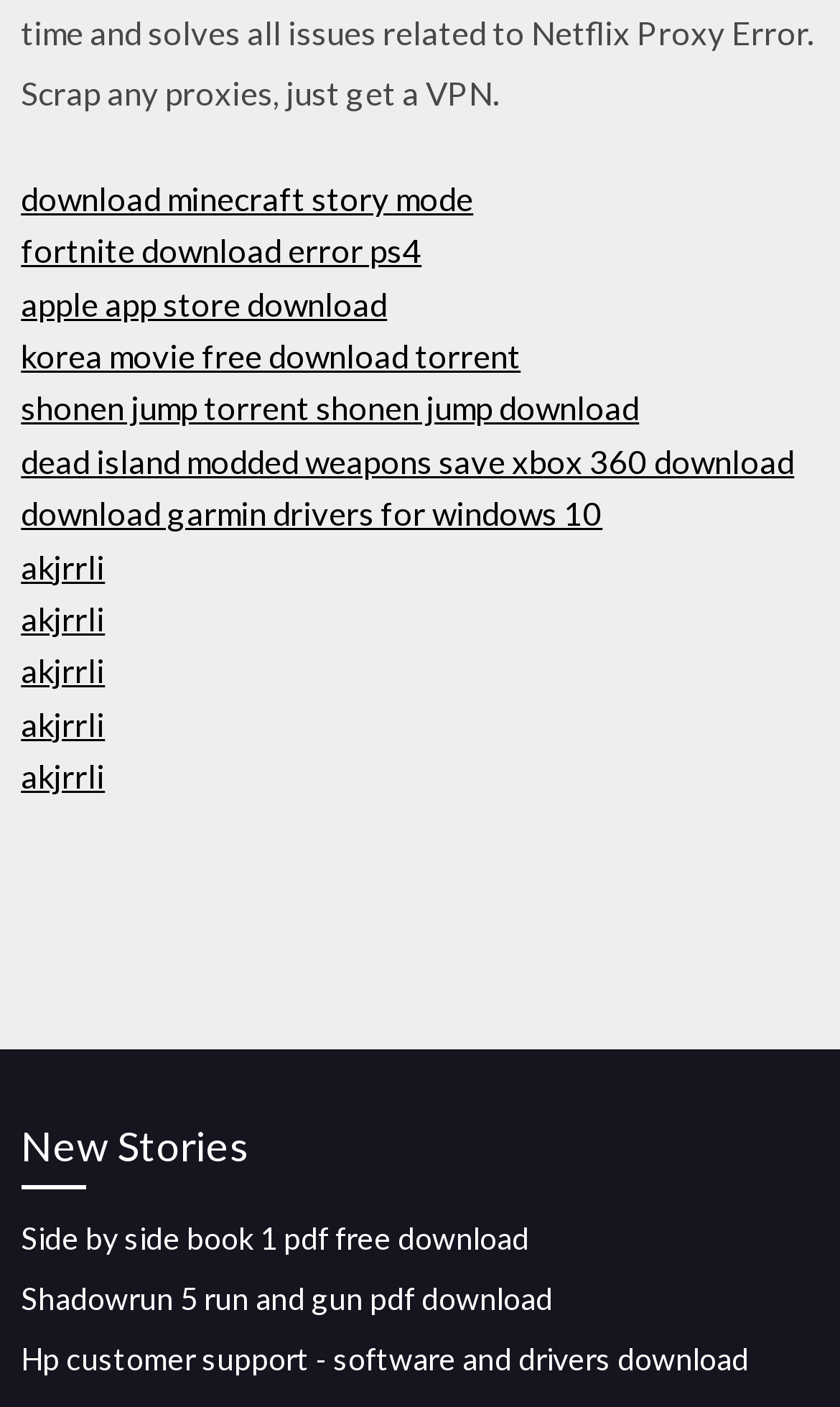What is the purpose of the links on this webpage?
Please provide a detailed and thorough answer to the question.

By examining the texts of the links, I can see that they are all related to downloading files, software, or games. This suggests that the purpose of the links on this webpage is to provide downloads to users.